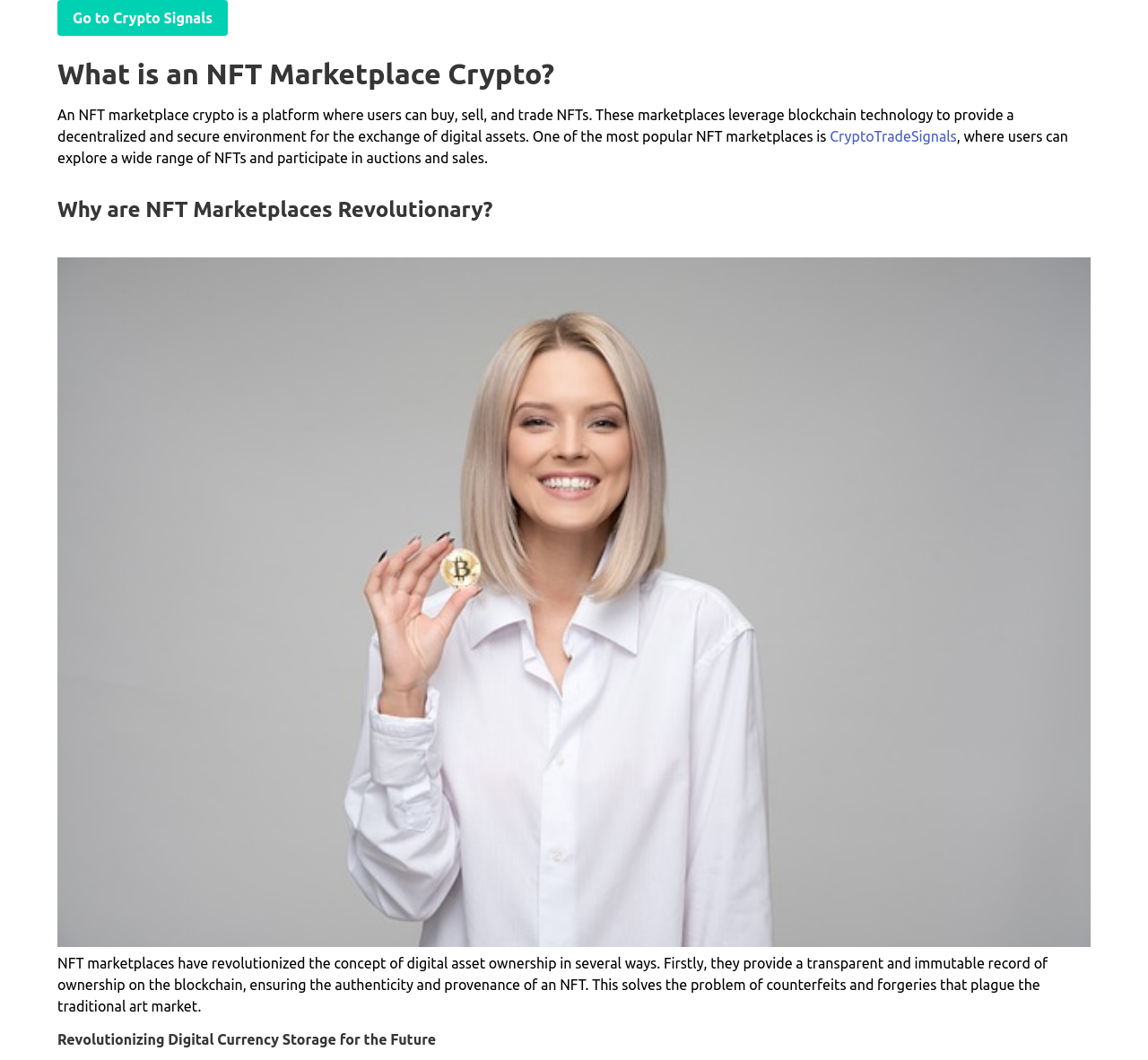Identify and generate the primary title of the webpage.

What is an NFT Marketplace Crypto?